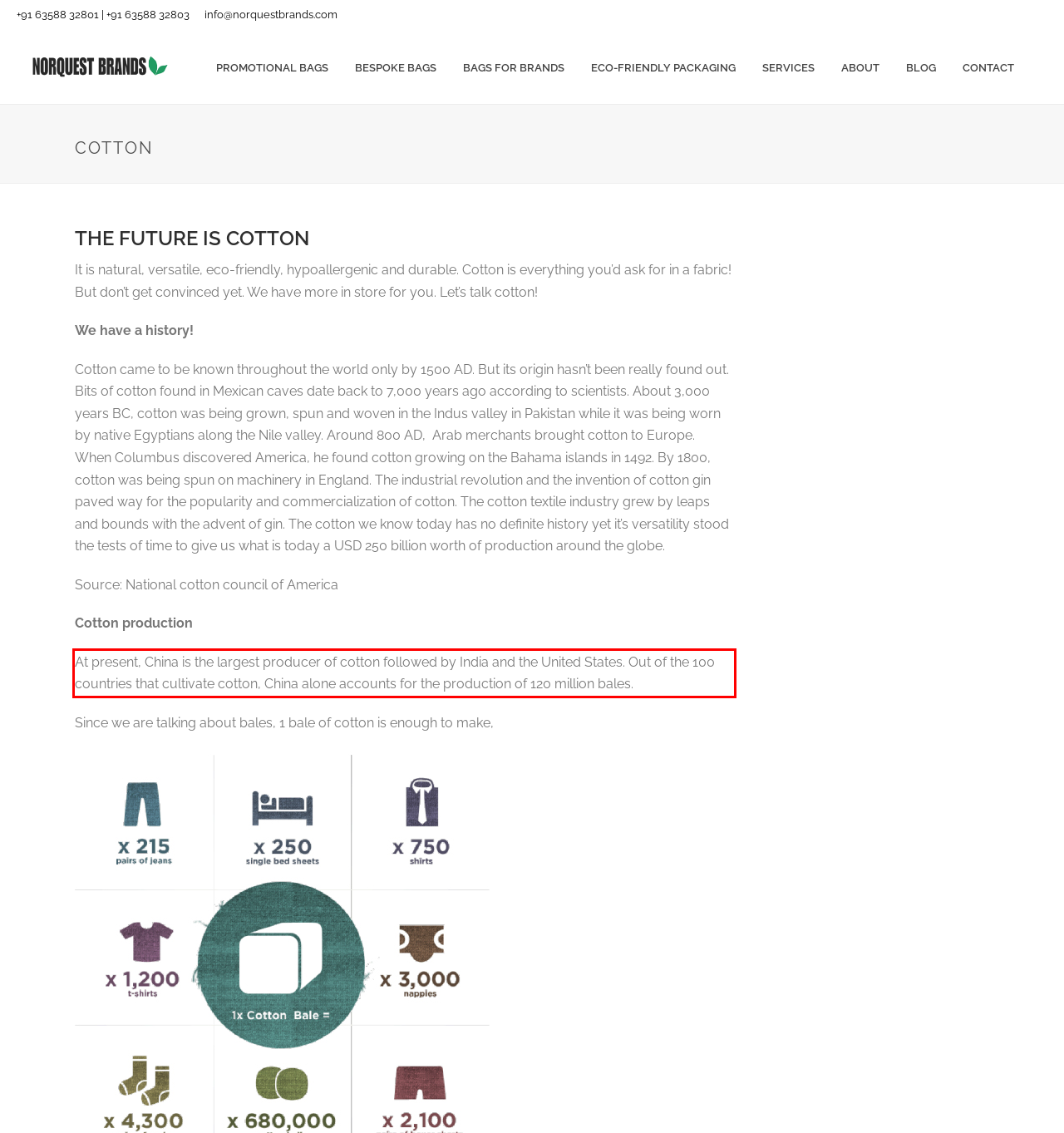You have a webpage screenshot with a red rectangle surrounding a UI element. Extract the text content from within this red bounding box.

At present, China is the largest producer of cotton followed by India and the United States. Out of the 100 countries that cultivate cotton, China alone accounts for the production of 120 million bales.